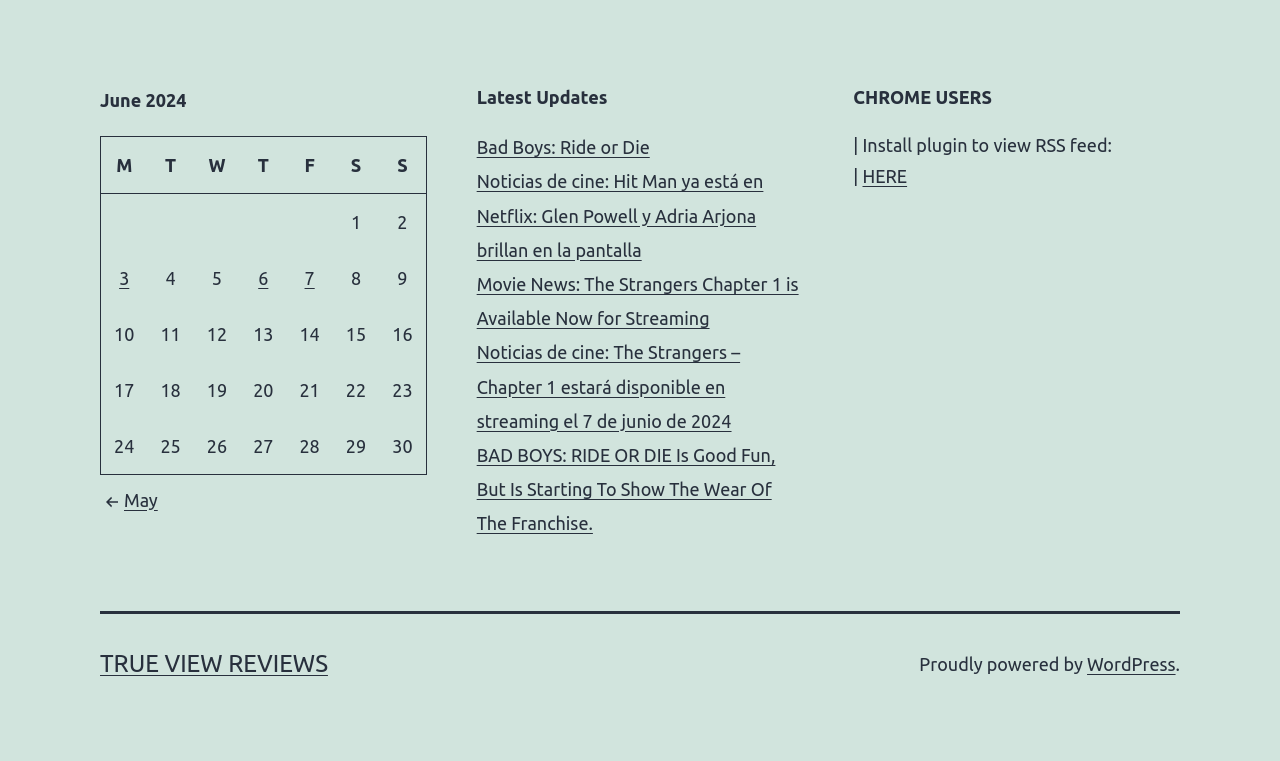Identify the bounding box coordinates for the element that needs to be clicked to fulfill this instruction: "Visit TRUE VIEW REVIEWS". Provide the coordinates in the format of four float numbers between 0 and 1: [left, top, right, bottom].

[0.078, 0.854, 0.256, 0.889]